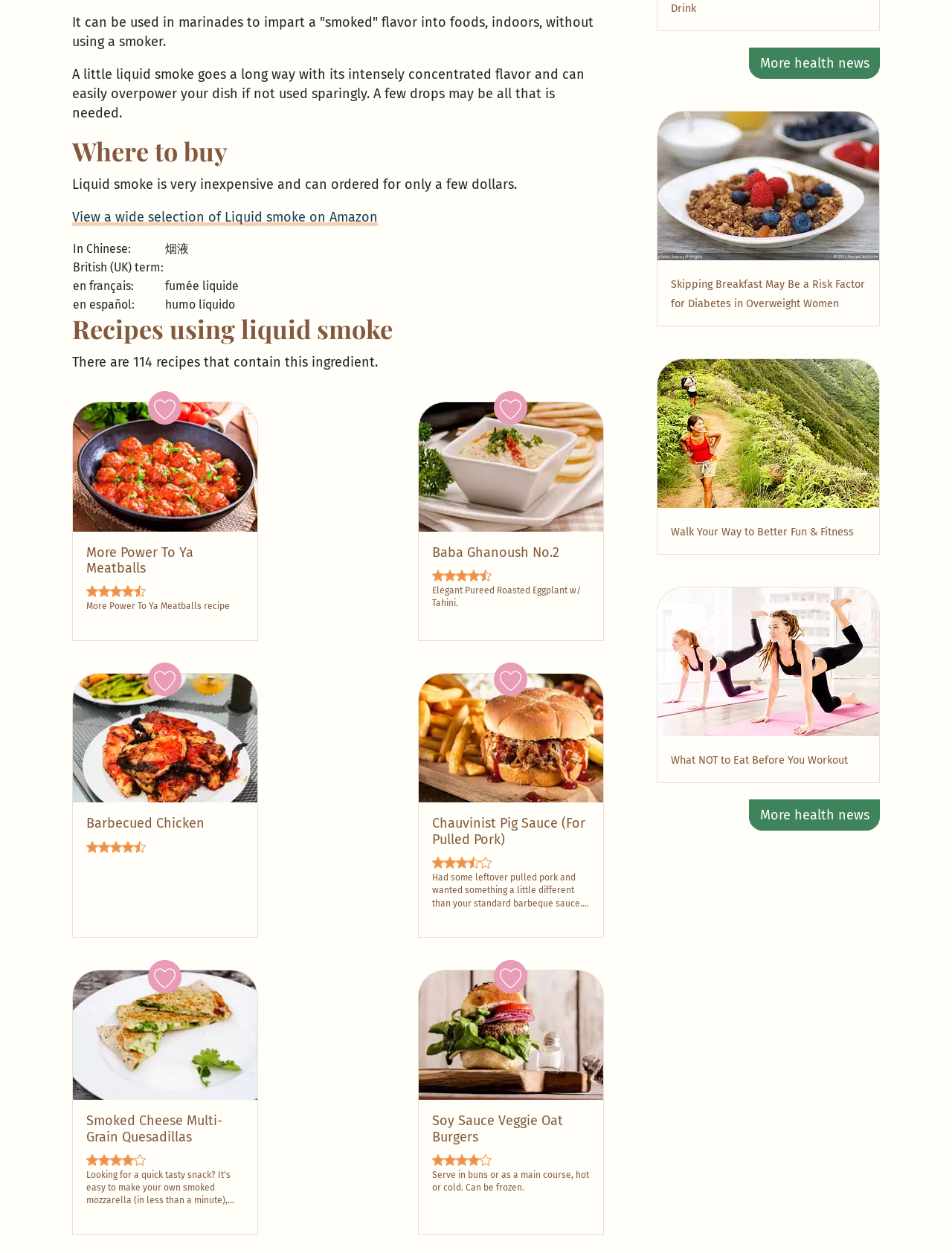What languages are the names of liquid smoke translated into?
Refer to the image and respond with a one-word or short-phrase answer.

Chinese, British, French, Spanish